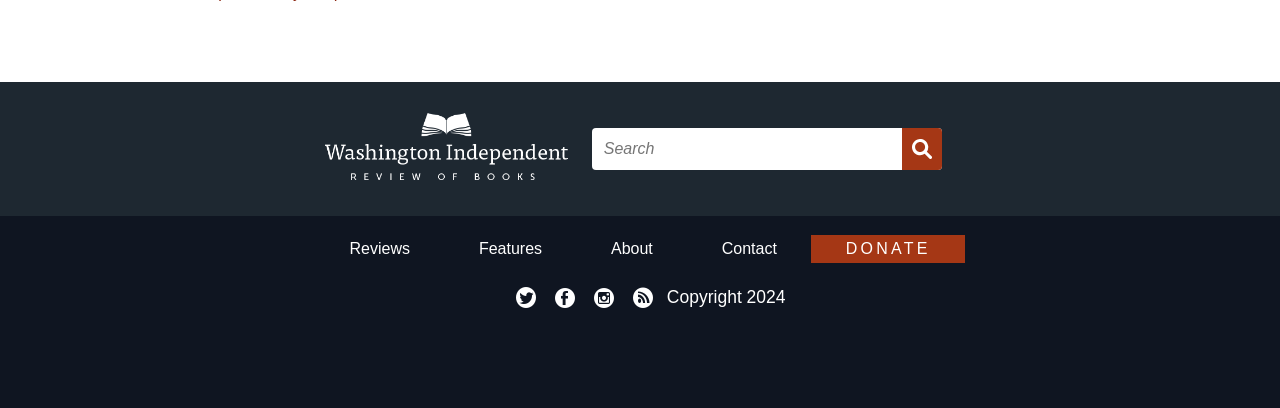Identify the bounding box coordinates of the section to be clicked to complete the task described by the following instruction: "Read book reviews". The coordinates should be four float numbers between 0 and 1, formatted as [left, top, right, bottom].

[0.246, 0.589, 0.347, 0.646]